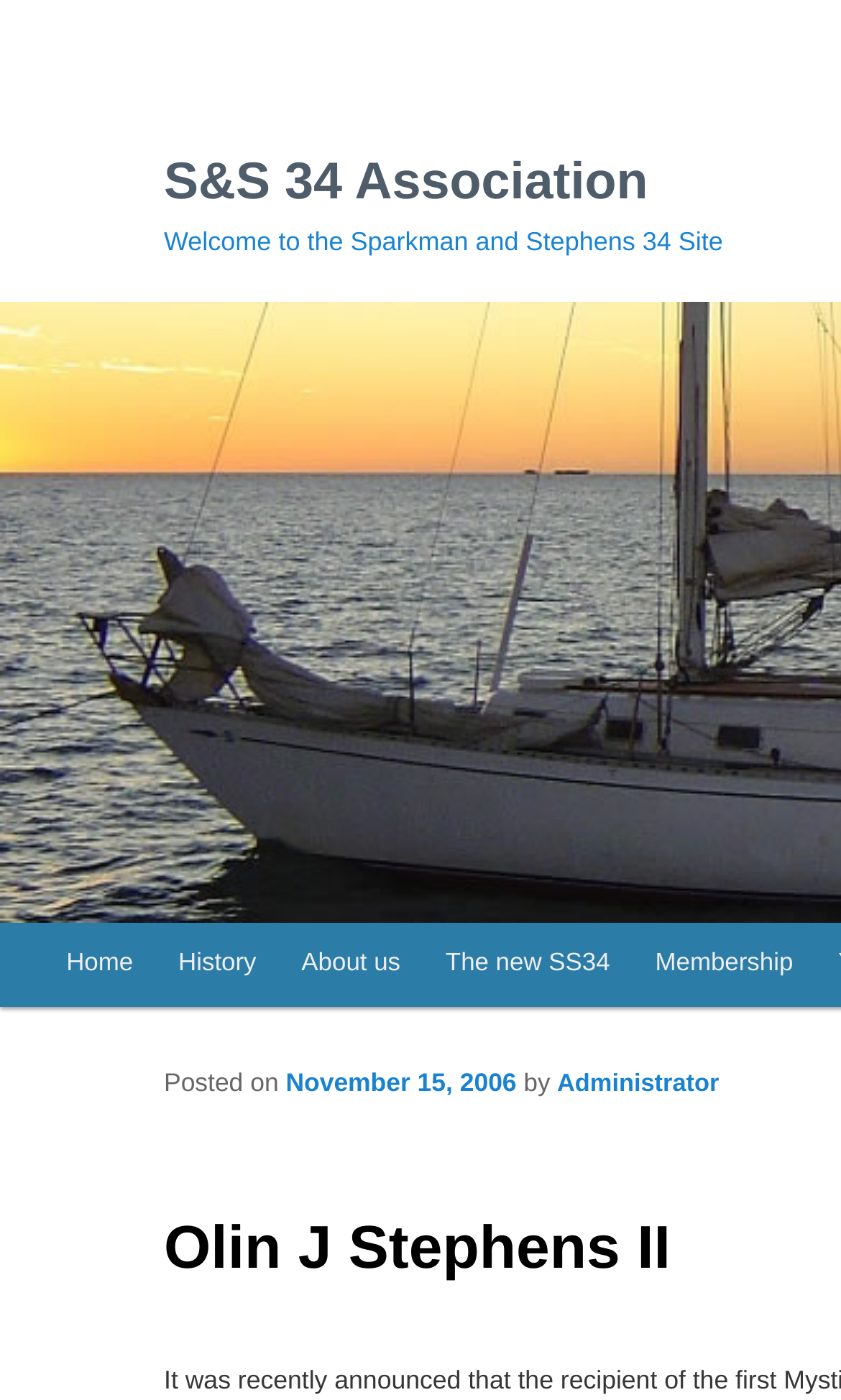Provide a short answer to the following question with just one word or phrase: What is the first menu item?

Home